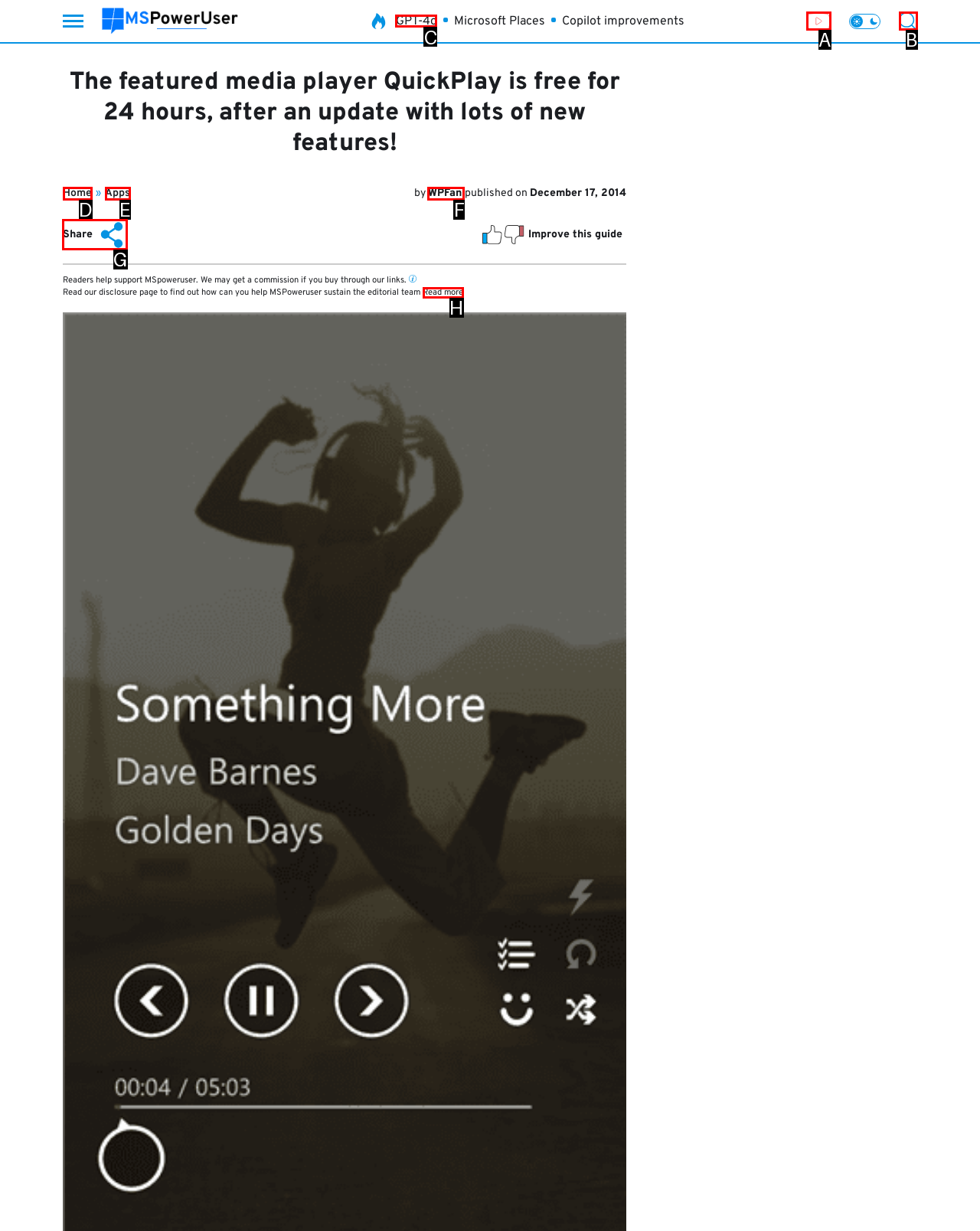Find the option you need to click to complete the following instruction: Share this article
Answer with the corresponding letter from the choices given directly.

G